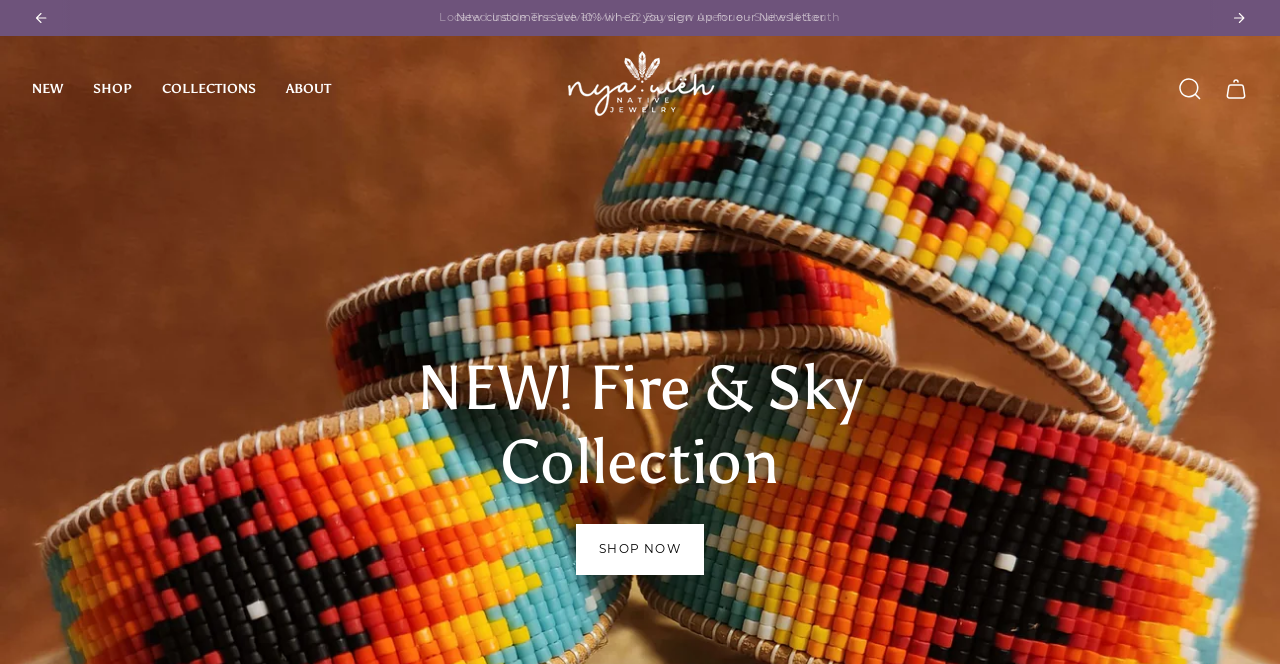Analyze the image and provide a detailed answer to the question: What is the function of the 'SEARCH' disclosure triangle?

The 'SEARCH' disclosure triangle is a toggle button that, when clicked, opens a search dialog or box, allowing users to search for specific products or content on the website.